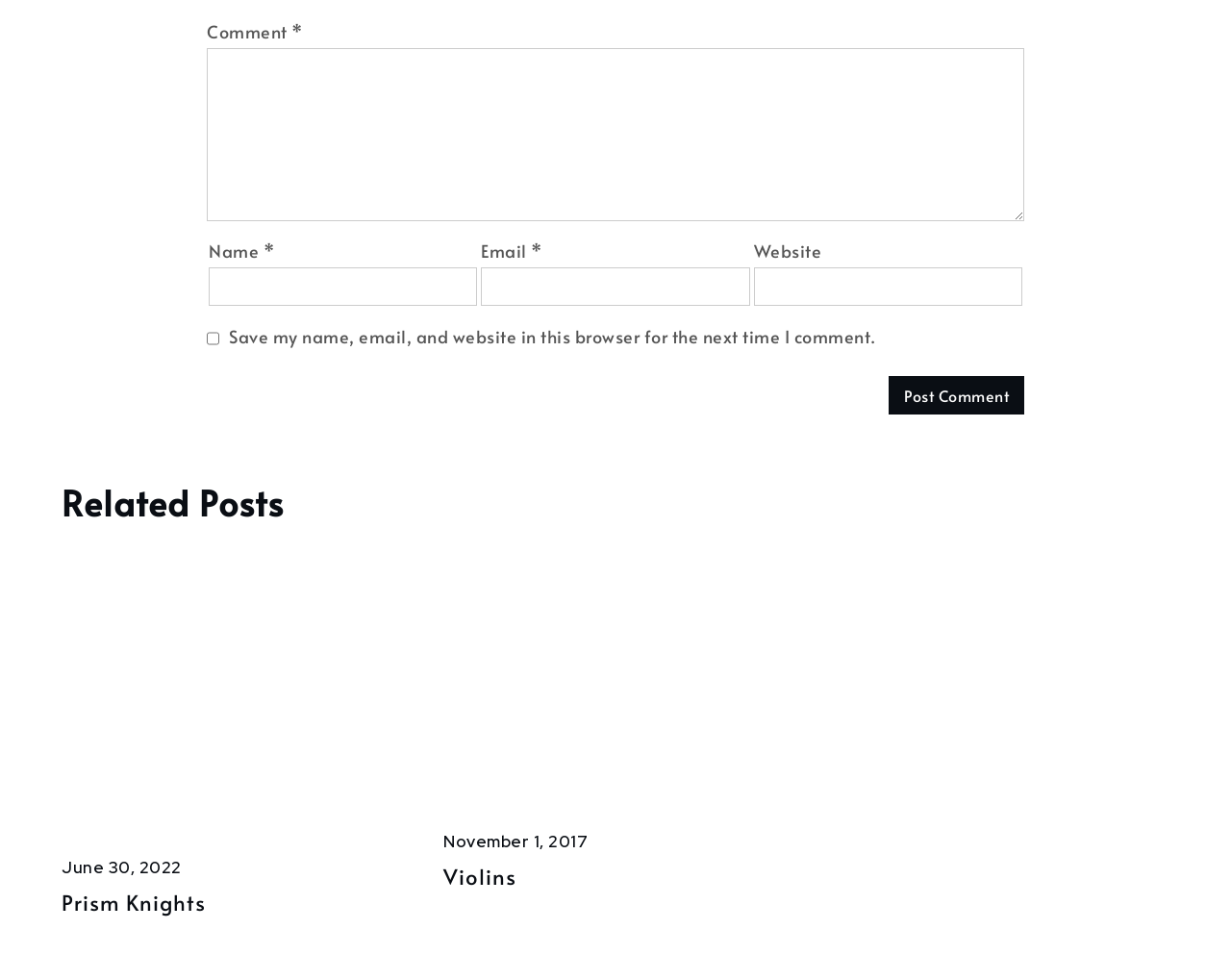Answer this question in one word or a short phrase: What is the purpose of the checkbox?

Save comment info